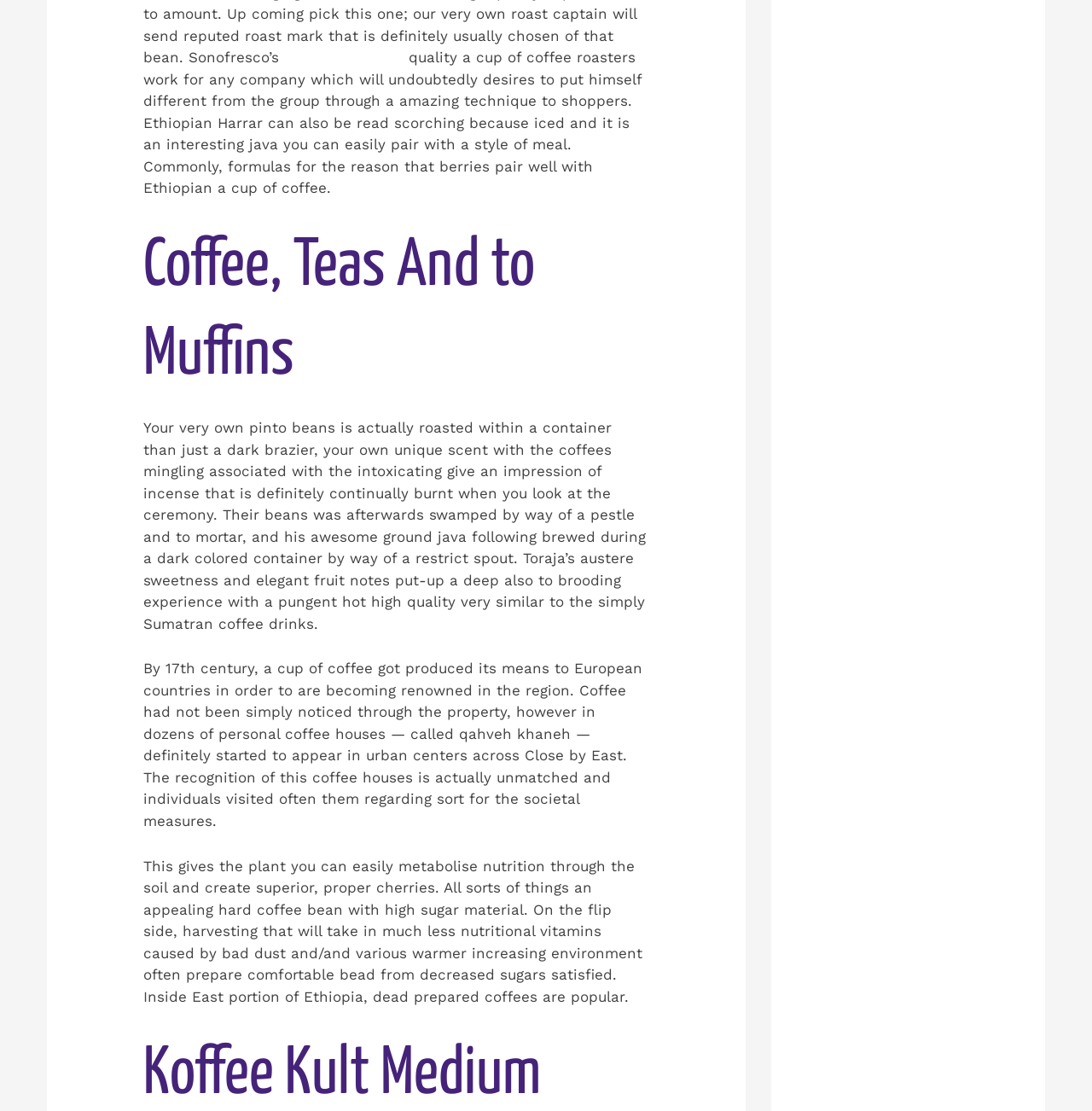Provide a brief response to the question below using one word or phrase:
In which century did coffee become popular in Europe?

17th century